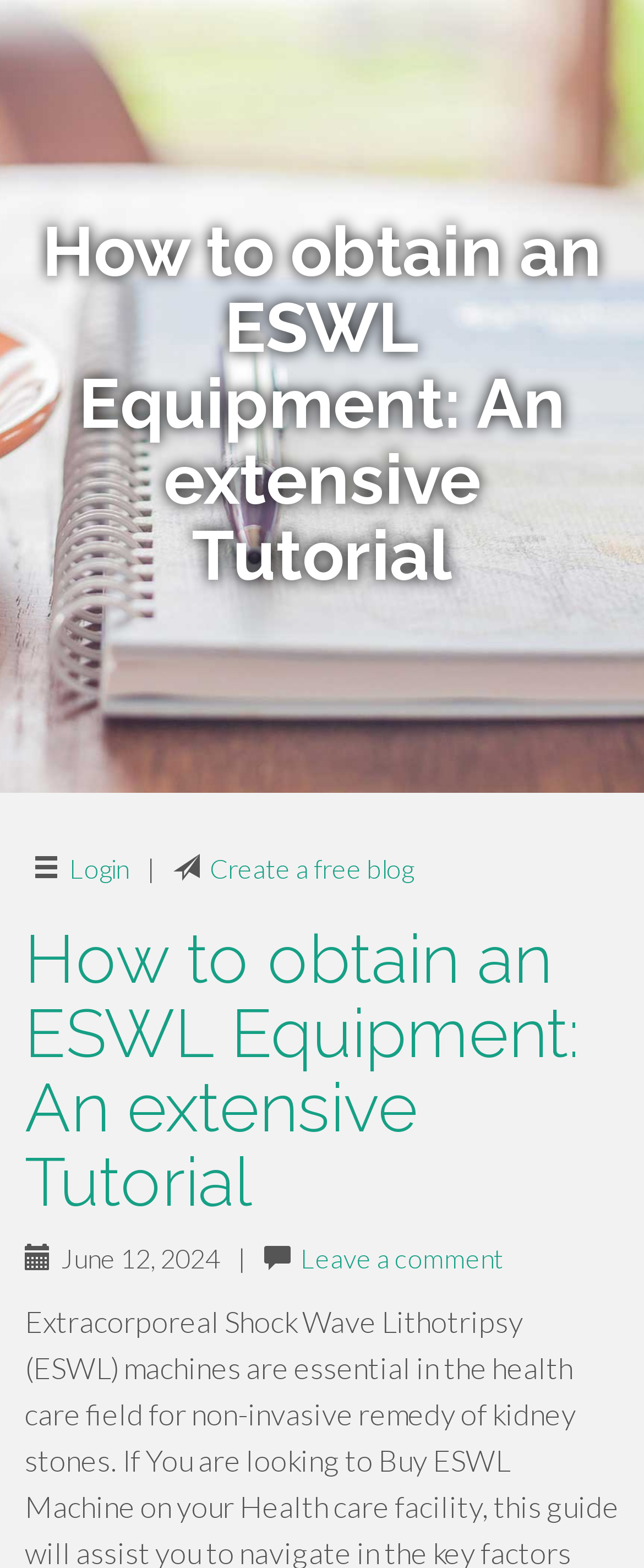Bounding box coordinates are given in the format (top-left x, top-left y, bottom-right x, bottom-right y). All values should be floating point numbers between 0 and 1. Provide the bounding box coordinate for the UI element described as: Leave a comment

[0.467, 0.792, 0.782, 0.812]